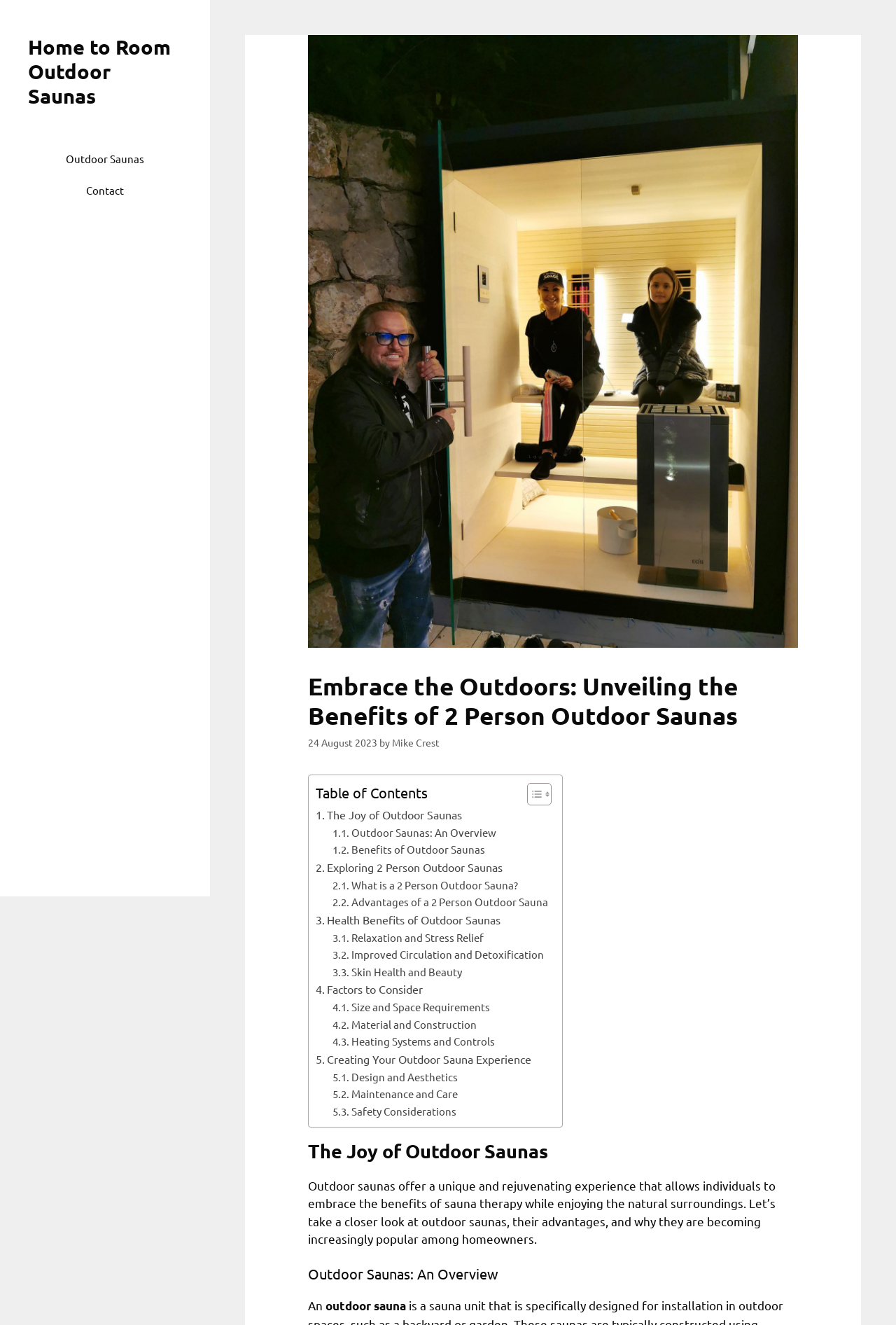Please find the bounding box coordinates of the element that needs to be clicked to perform the following instruction: "Click the 'Home to Room Outdoor Saunas' link". The bounding box coordinates should be four float numbers between 0 and 1, represented as [left, top, right, bottom].

[0.031, 0.026, 0.191, 0.082]